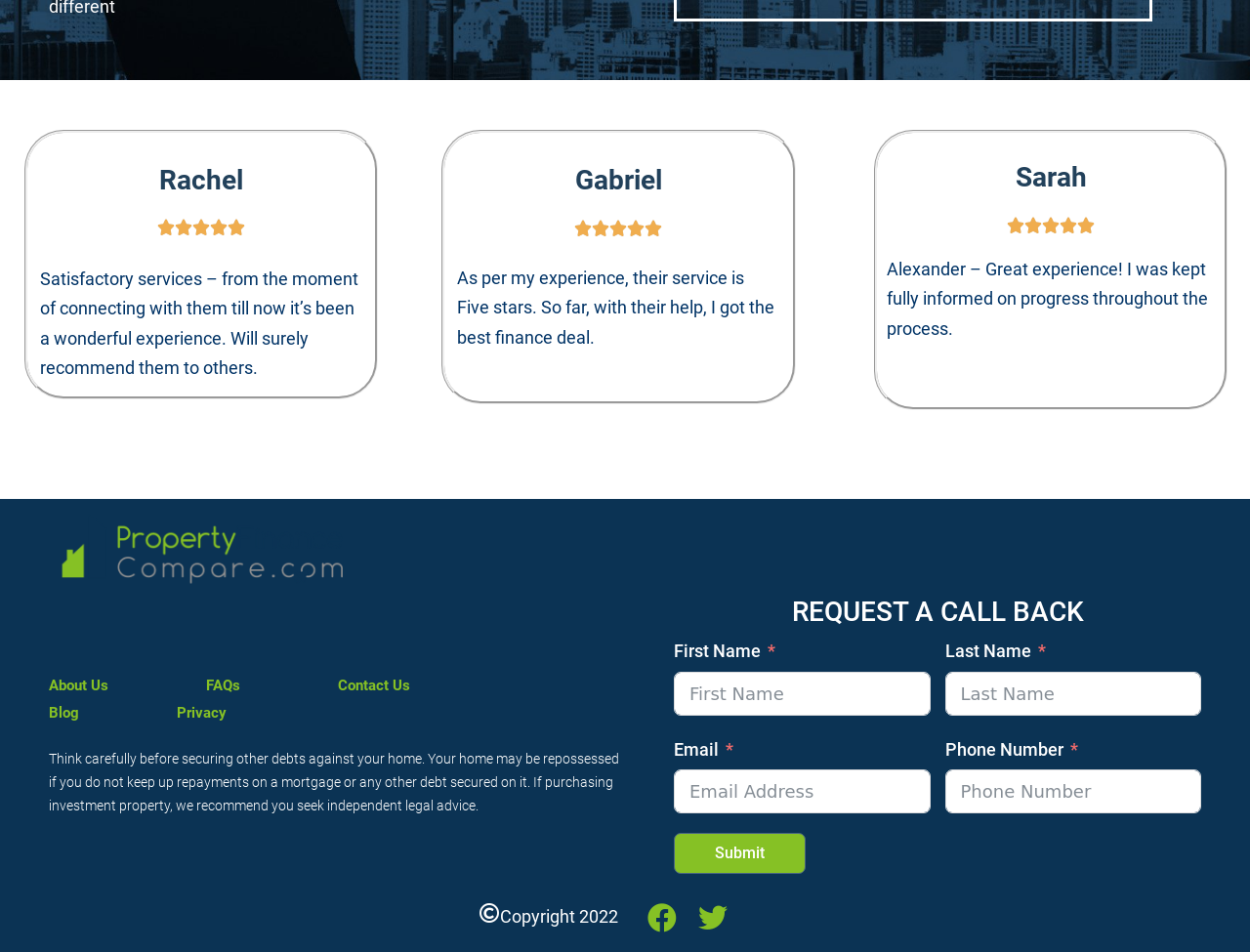Pinpoint the bounding box coordinates for the area that should be clicked to perform the following instruction: "Click the 'FAQs' link".

[0.165, 0.708, 0.192, 0.735]